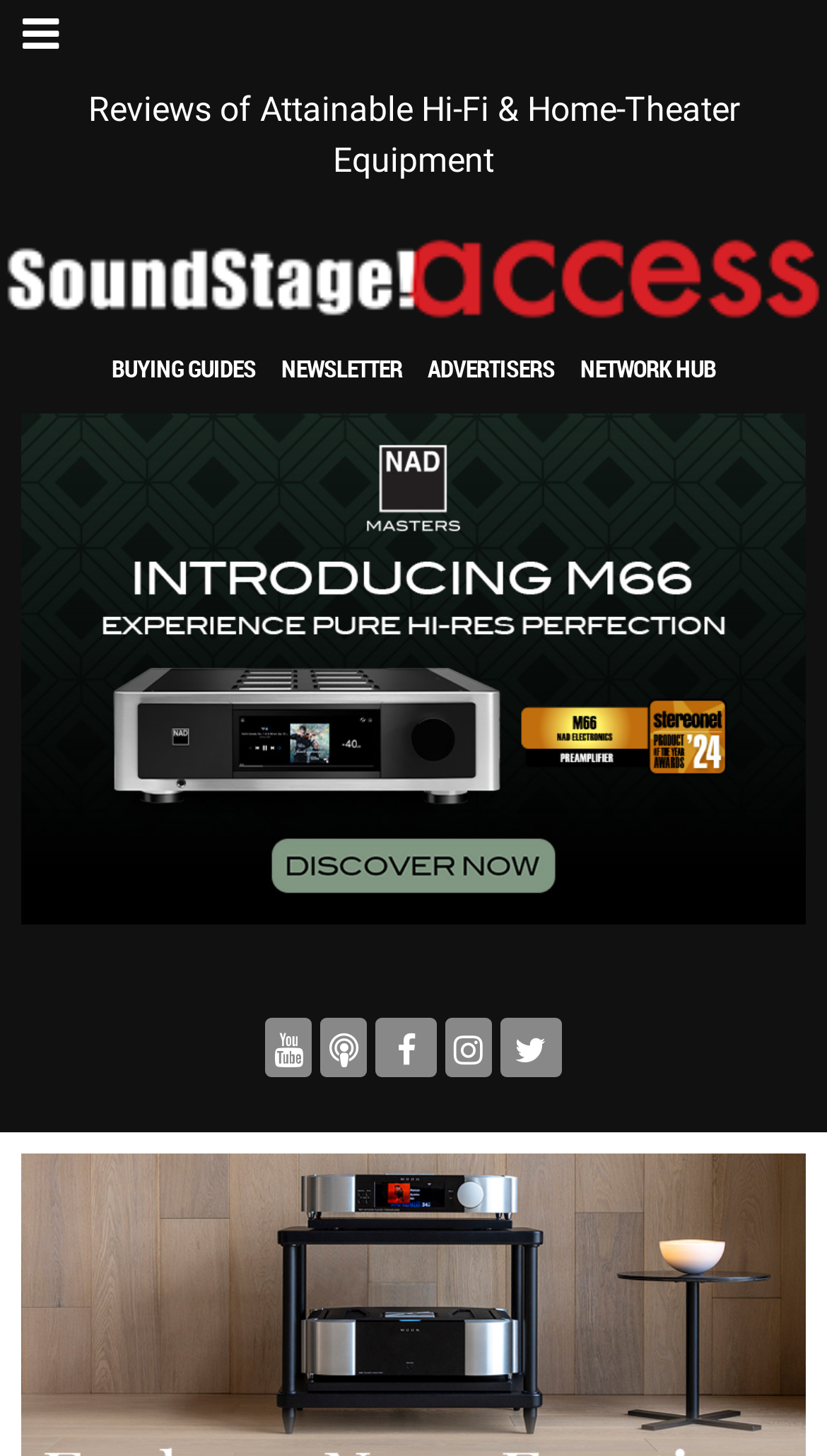What is the name of the brand with the highest position on the webpage?
Please use the image to provide a one-word or short phrase answer.

NAD